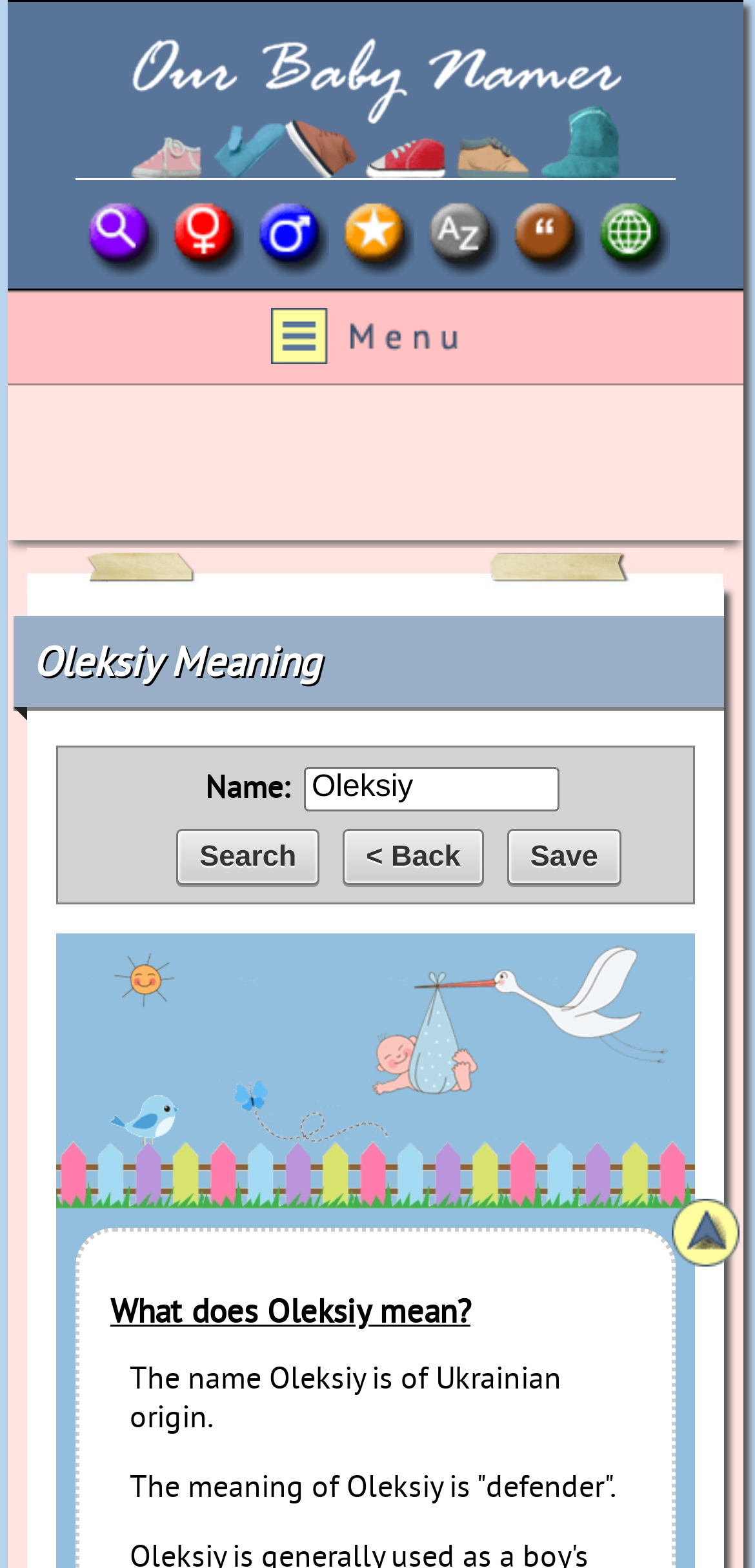Find the bounding box coordinates of the area that needs to be clicked in order to achieve the following instruction: "Click the logo". The coordinates should be specified as four float numbers between 0 and 1, i.e., [left, top, right, bottom].

[0.1, 0.094, 0.895, 0.119]